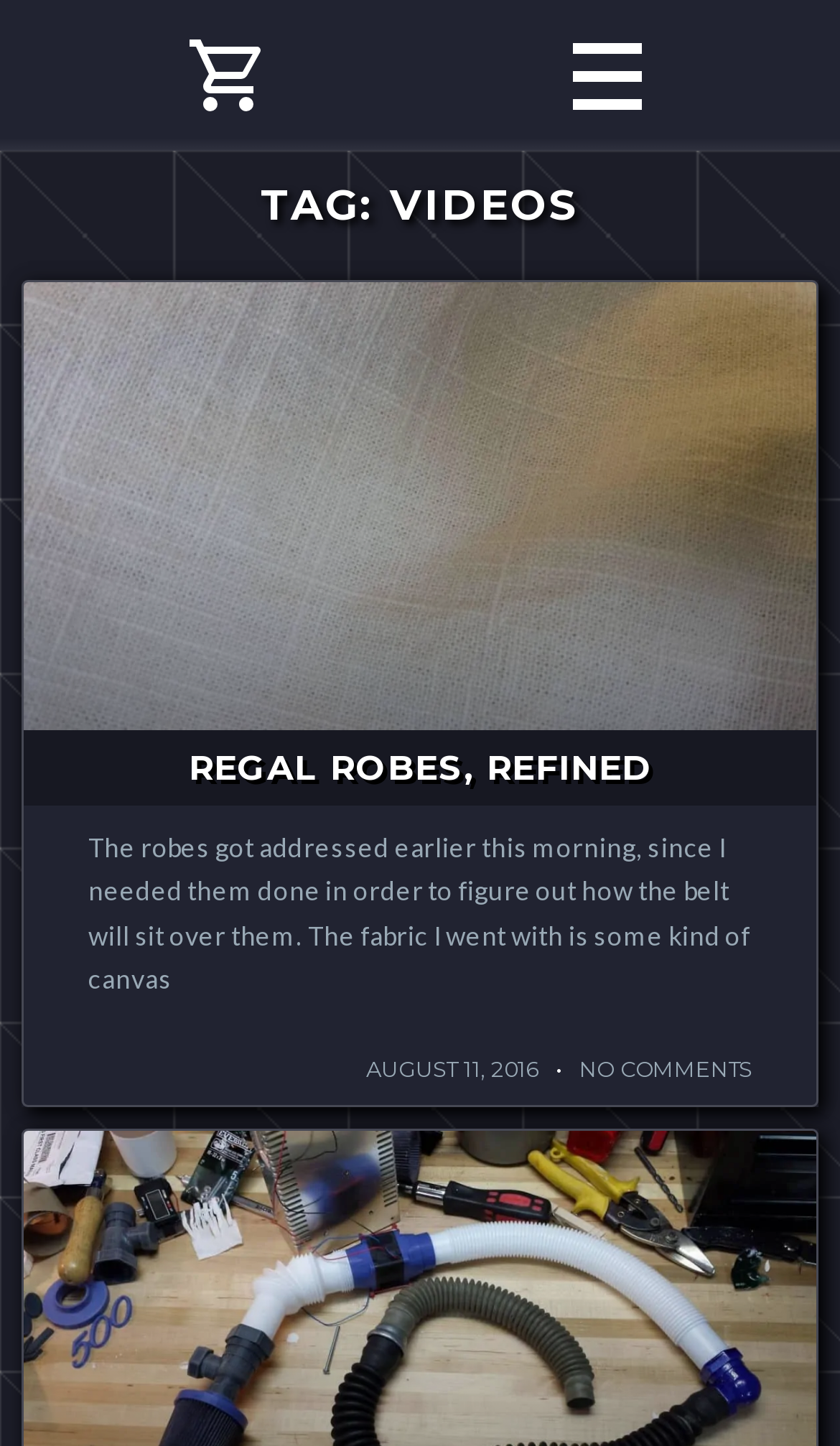Bounding box coordinates must be specified in the format (top-left x, top-left y, bottom-right x, bottom-right y). All values should be floating point numbers between 0 and 1. What are the bounding box coordinates of the UI element described as: 0

[0.224, 0.022, 0.317, 0.082]